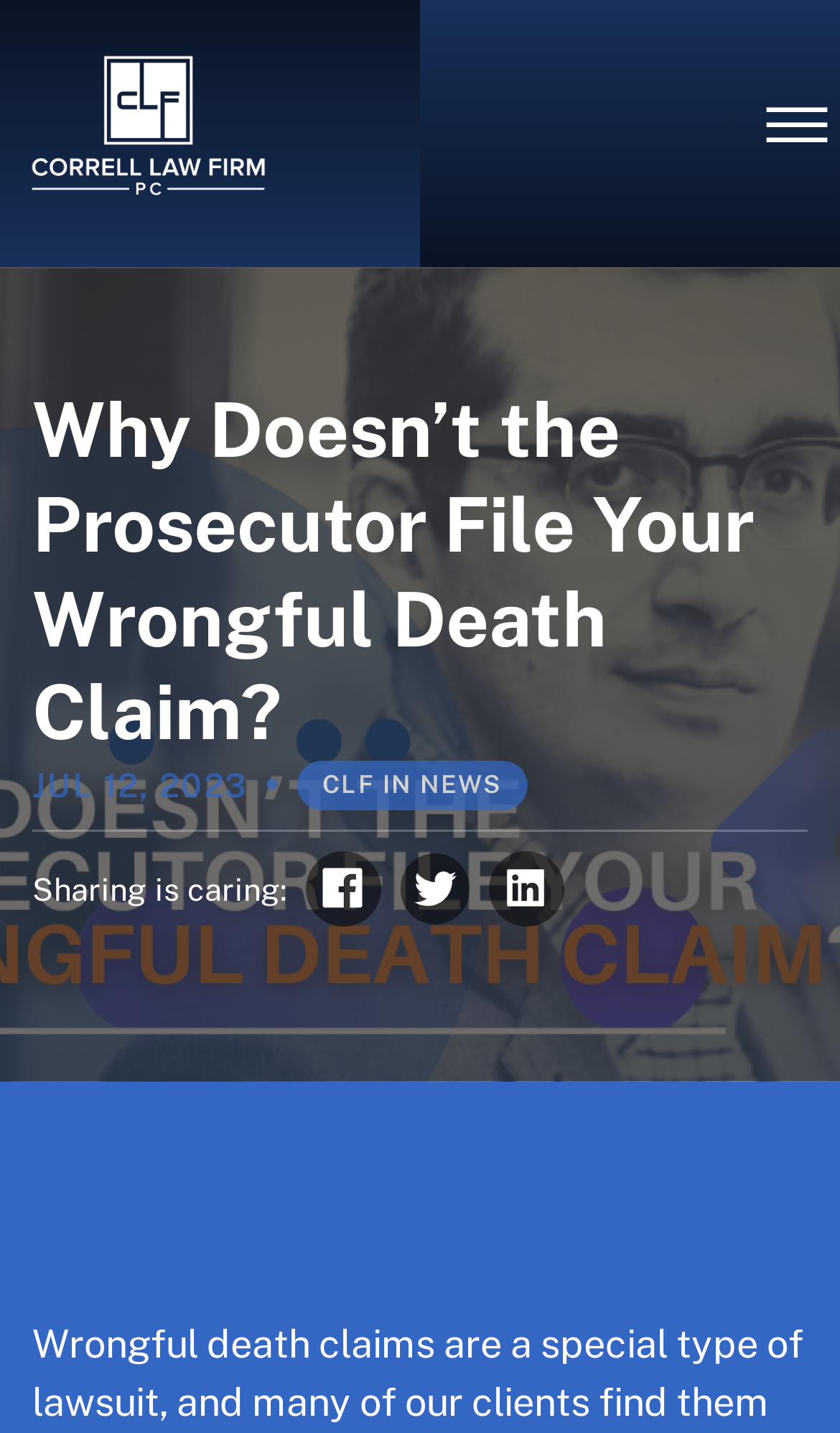Please identify the coordinates of the bounding box that should be clicked to fulfill this instruction: "Click the site logo".

[0.026, 0.128, 0.328, 0.159]